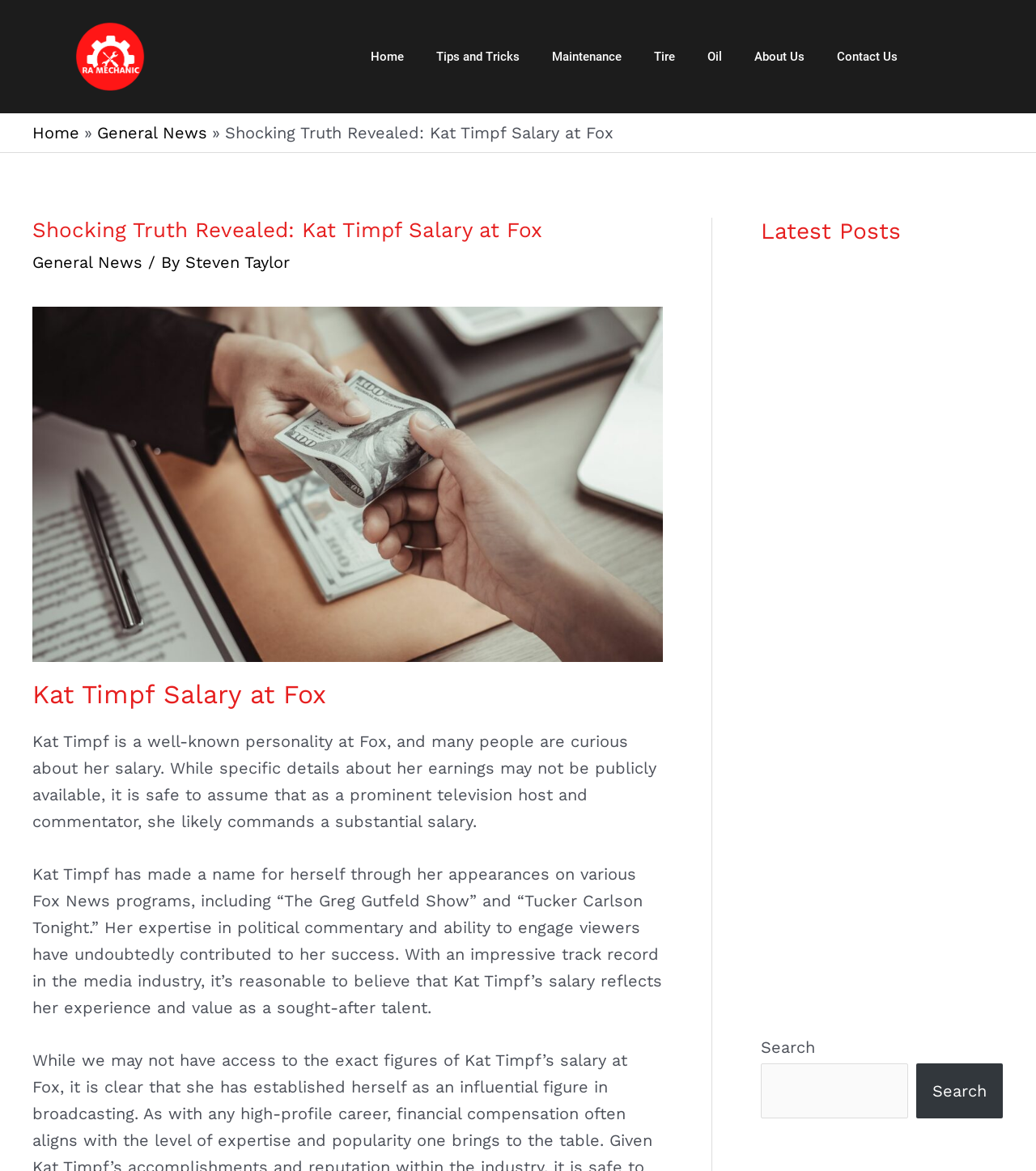What is the name of the Fox personality?
Please use the image to deliver a detailed and complete answer.

The webpage is about Kat Timpf's salary at Fox, and her name is mentioned multiple times throughout the page, including in the heading and the article content.